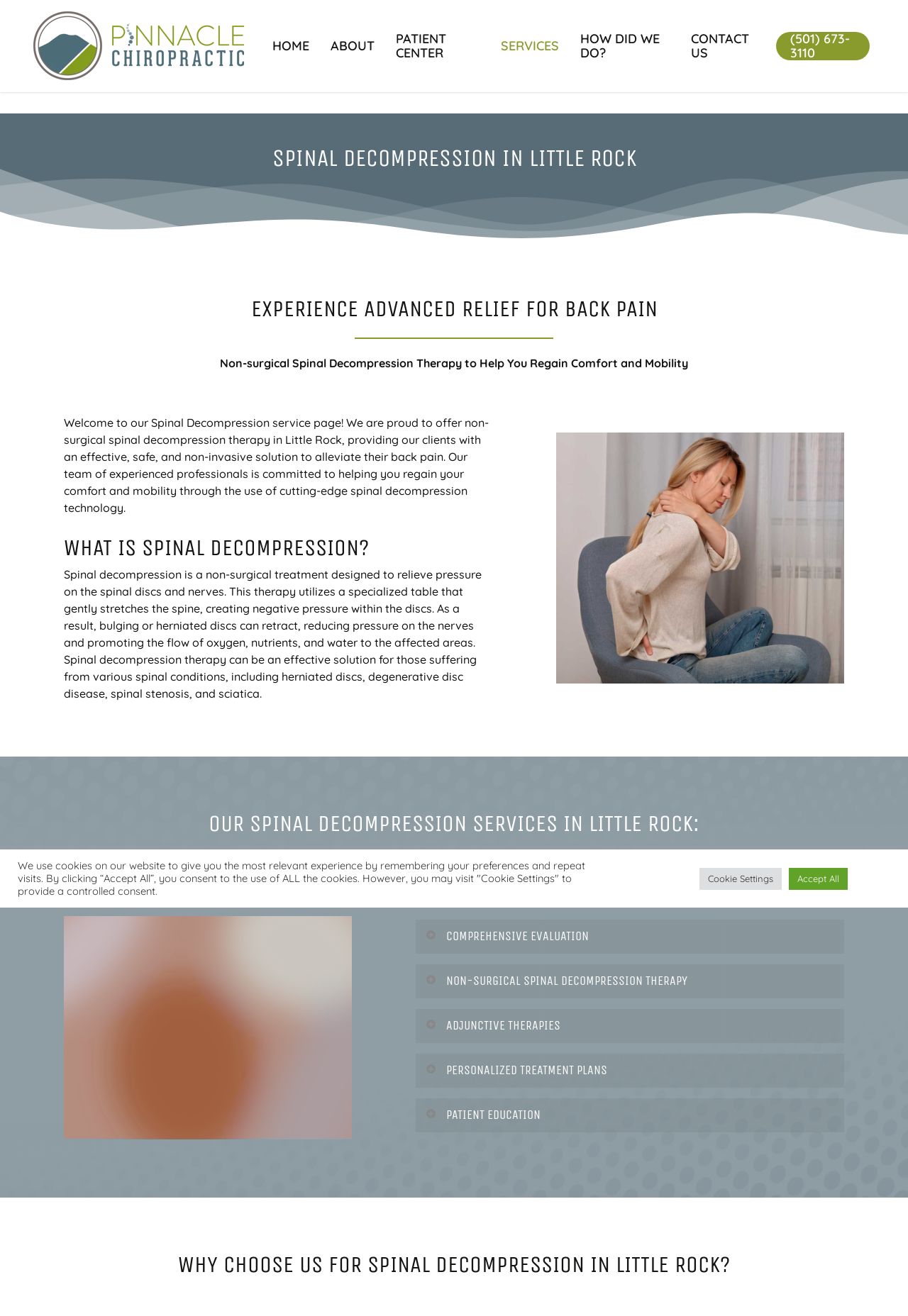Find the bounding box coordinates of the element to click in order to complete this instruction: "Click the COMPREHENSIVE EVALUATION link". The bounding box coordinates must be four float numbers between 0 and 1, denoted as [left, top, right, bottom].

[0.458, 0.683, 0.93, 0.709]